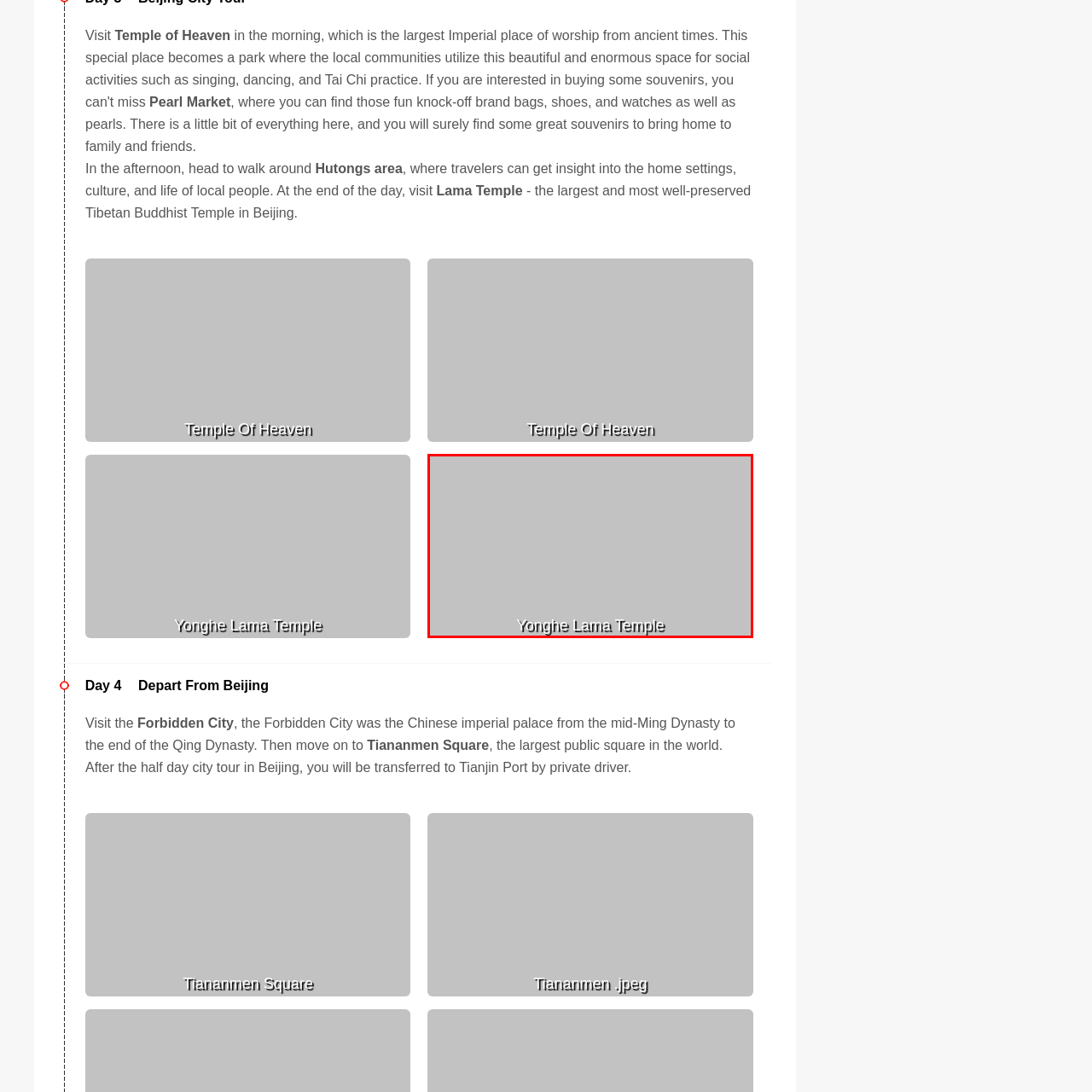Please examine the highlighted section of the image enclosed in the red rectangle and provide a comprehensive answer to the following question based on your observation: What is the temple complex known for?

According to the caption, the temple complex is renowned for its exquisite architecture and serene atmosphere, which is reflected in its intricate designs and stunning decorations.